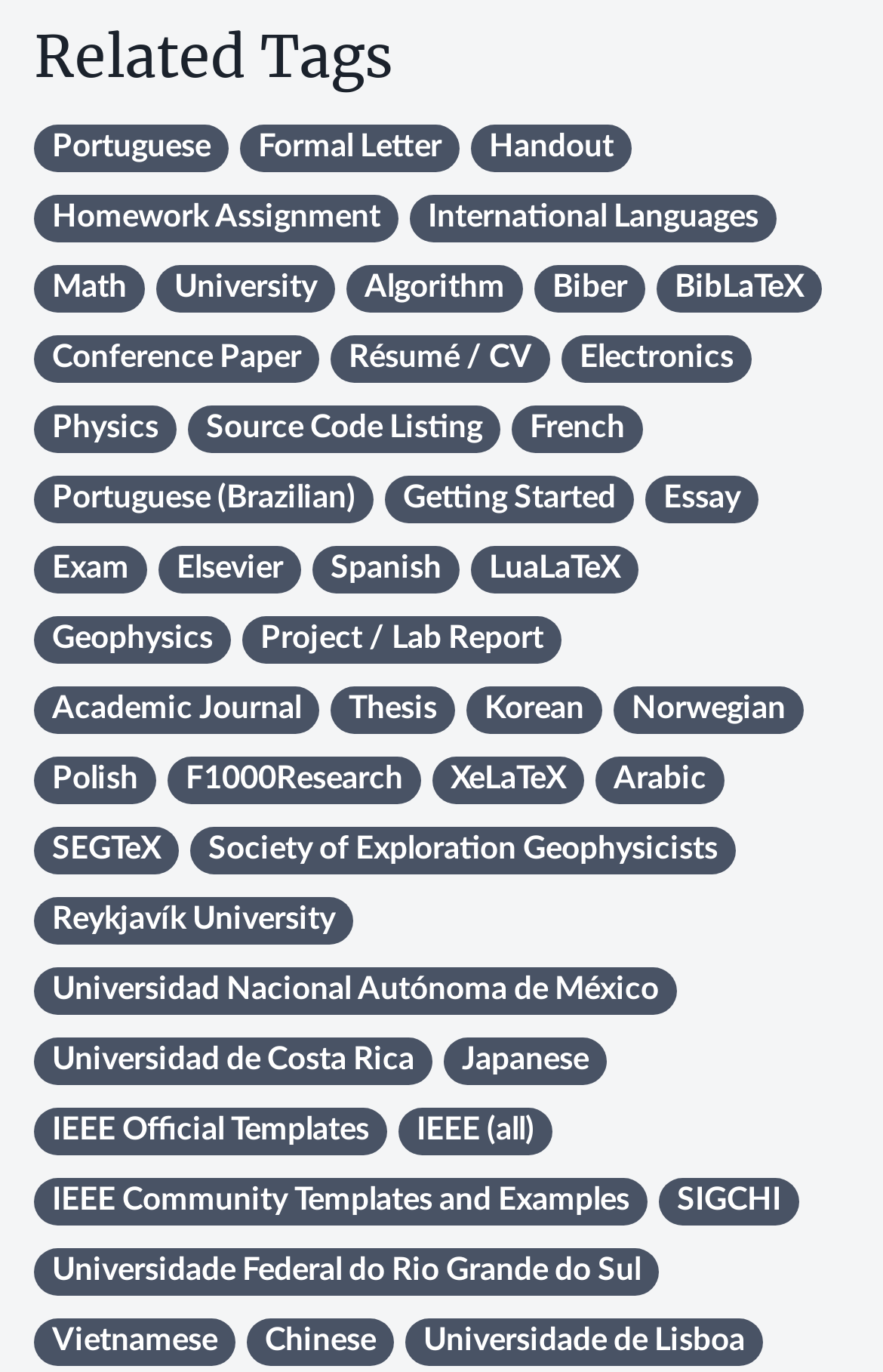Identify the bounding box coordinates of the region that needs to be clicked to carry out this instruction: "Visit the 'Math' page". Provide these coordinates as four float numbers ranging from 0 to 1, i.e., [left, top, right, bottom].

[0.038, 0.193, 0.164, 0.228]